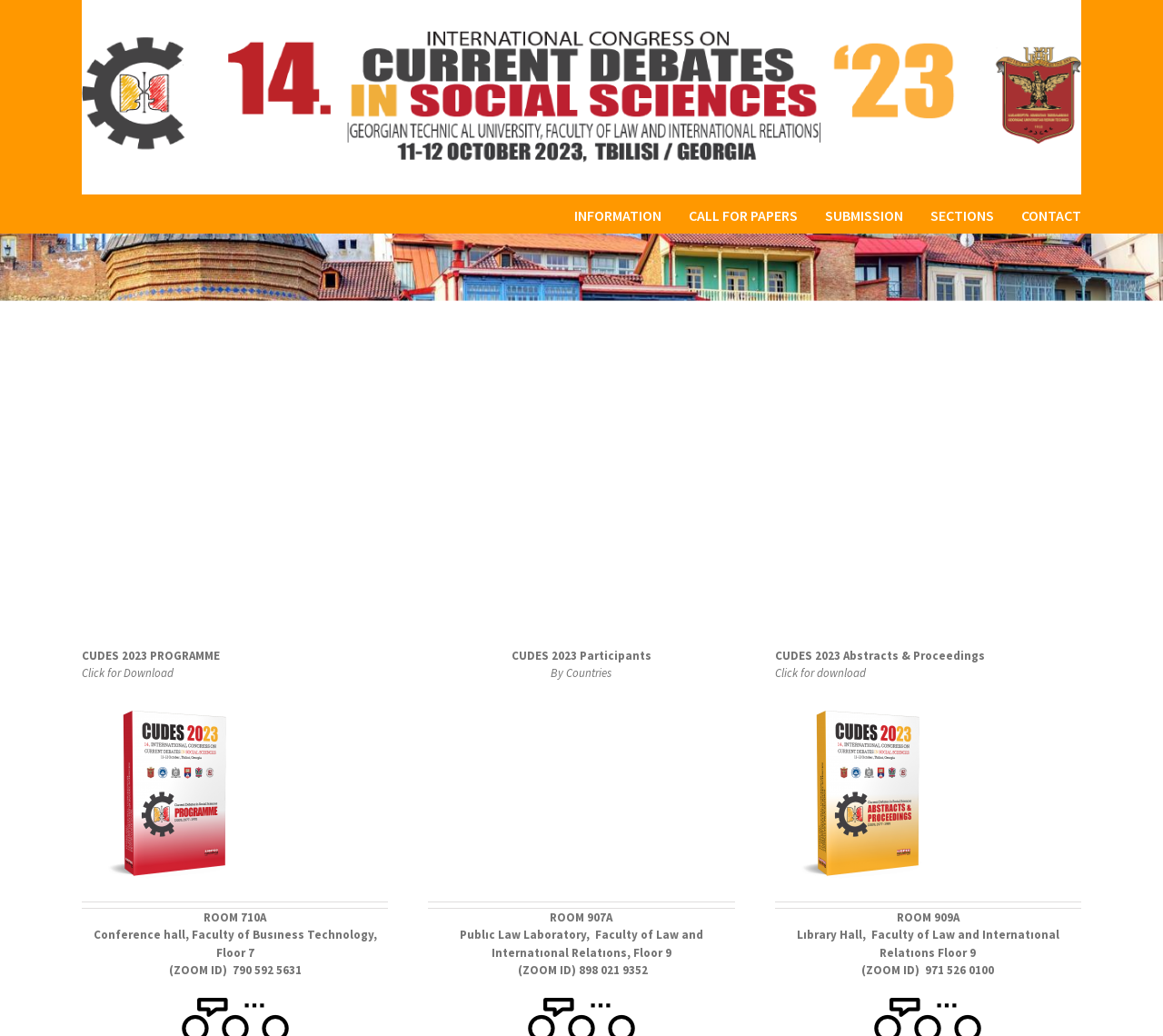How many downloadable resources are available?
Using the image, elaborate on the answer with as much detail as possible.

I found two downloadable resources on the webpage: CUDES 2023 PROGRAMME and CUDES 2023 Abstracts & Proceedings, both with 'Click for download' links.